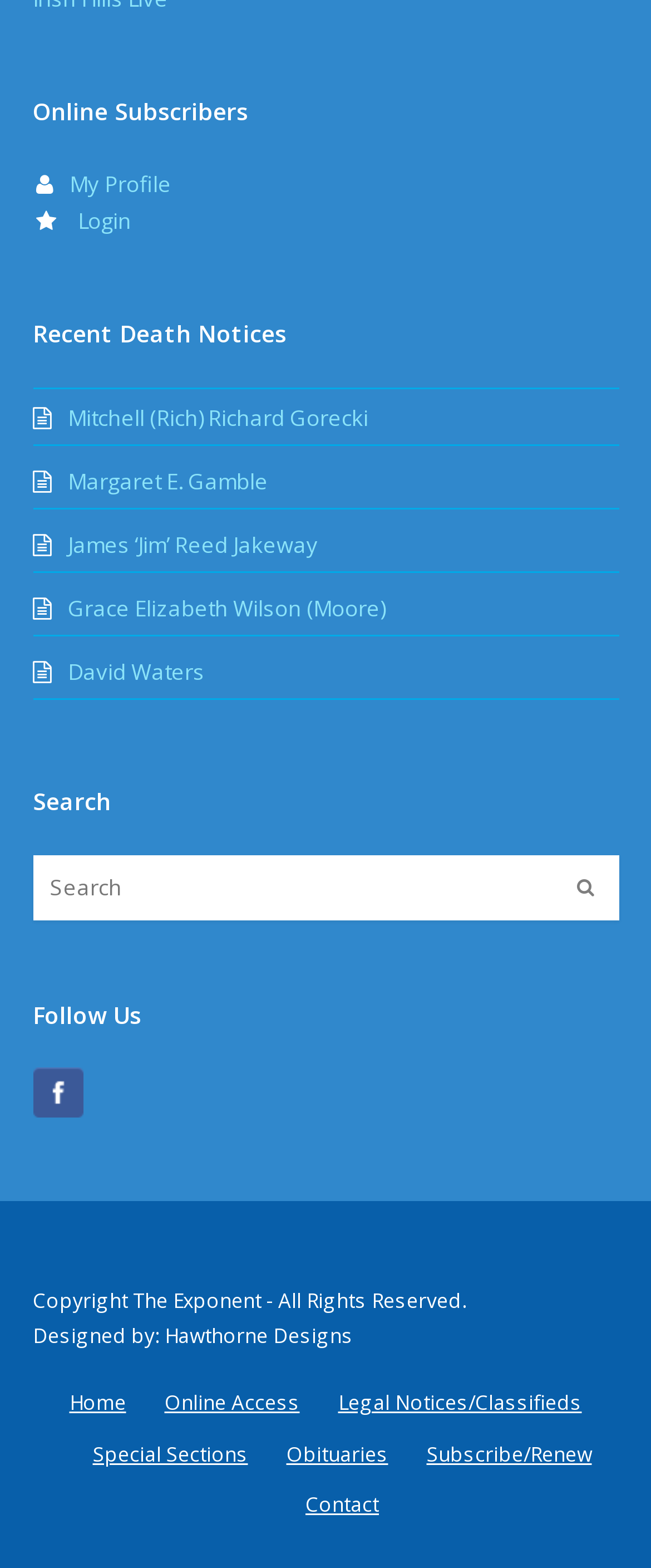Give a concise answer of one word or phrase to the question: 
What is the purpose of the search box?

Search